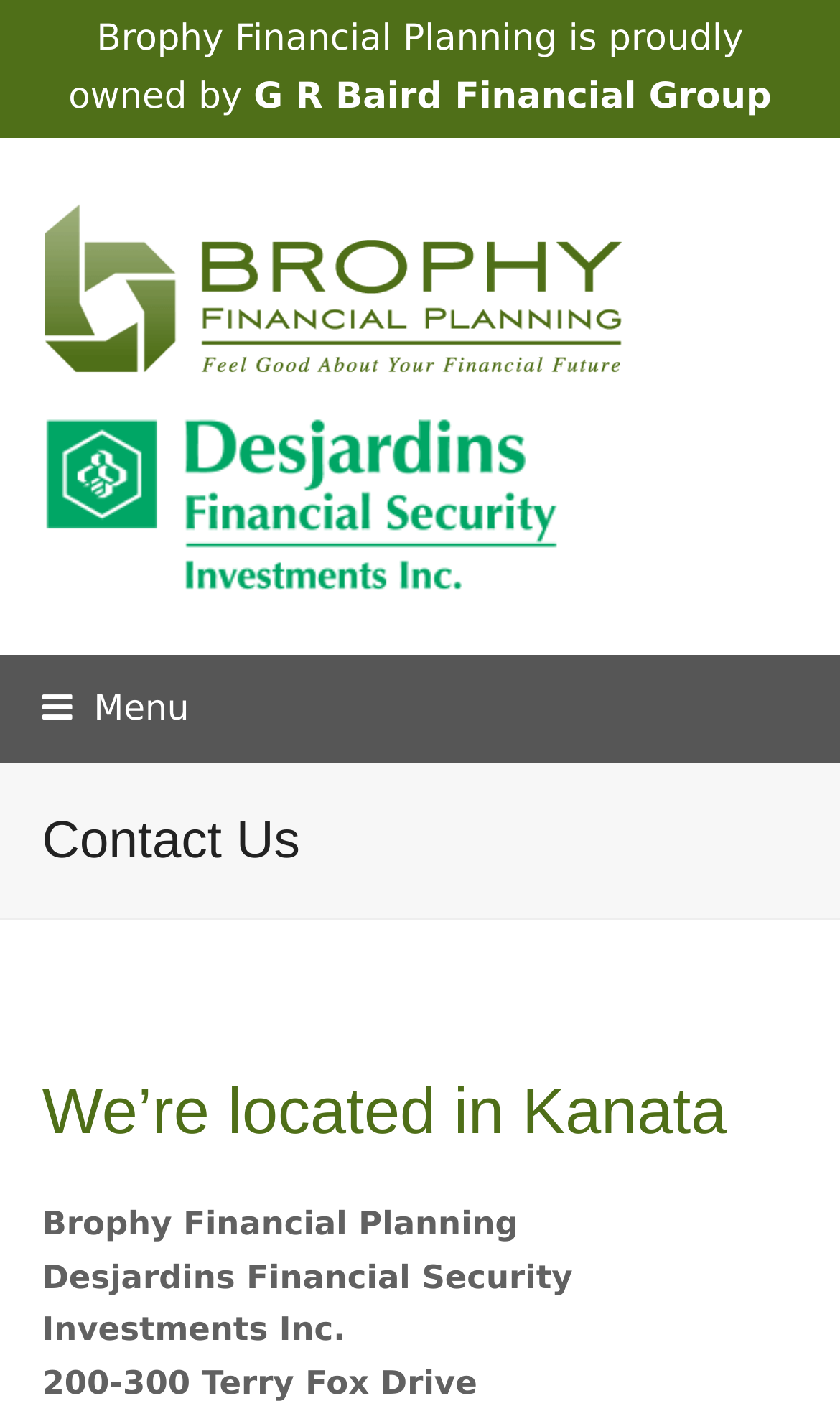What is the name of the security investments company?
Answer the question with a detailed and thorough explanation.

I found the answer by looking at the image element with the text 'Desjardins Financial Security Investments Inc.' and also the StaticText element with the same text.